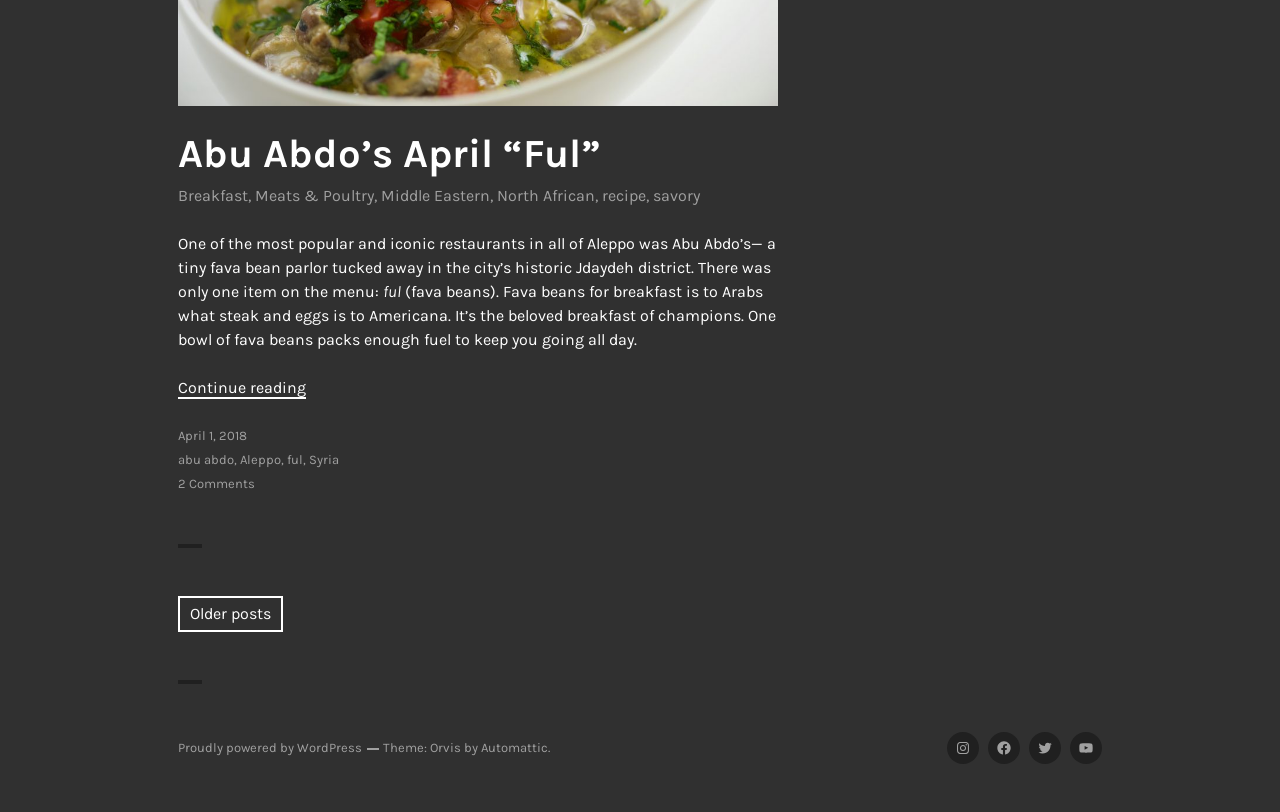In which city is the restaurant located?
Please provide a comprehensive answer based on the information in the image.

The city where the restaurant is located is mentioned in the text 'One of the most popular and iconic restaurants in all of Aleppo was Abu Abdo’s— a tiny fava bean parlor...'.